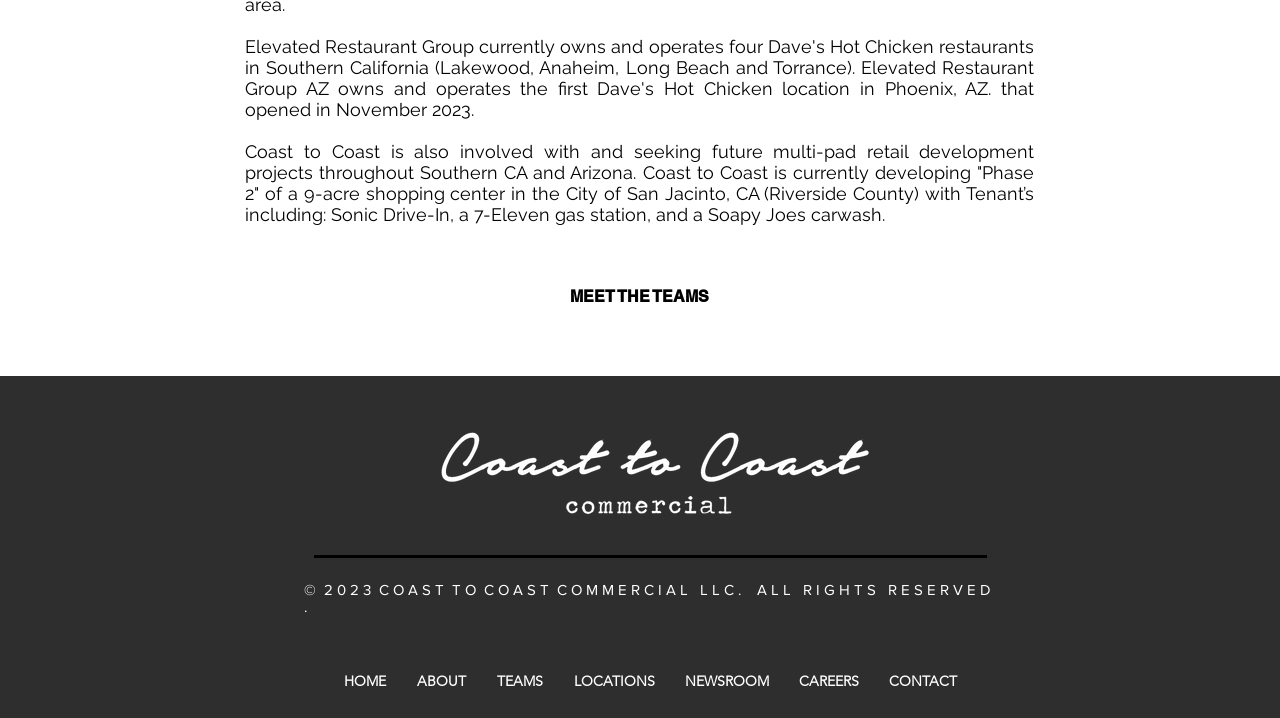Locate the bounding box coordinates of the element I should click to achieve the following instruction: "go to the home page".

[0.256, 0.936, 0.313, 0.954]